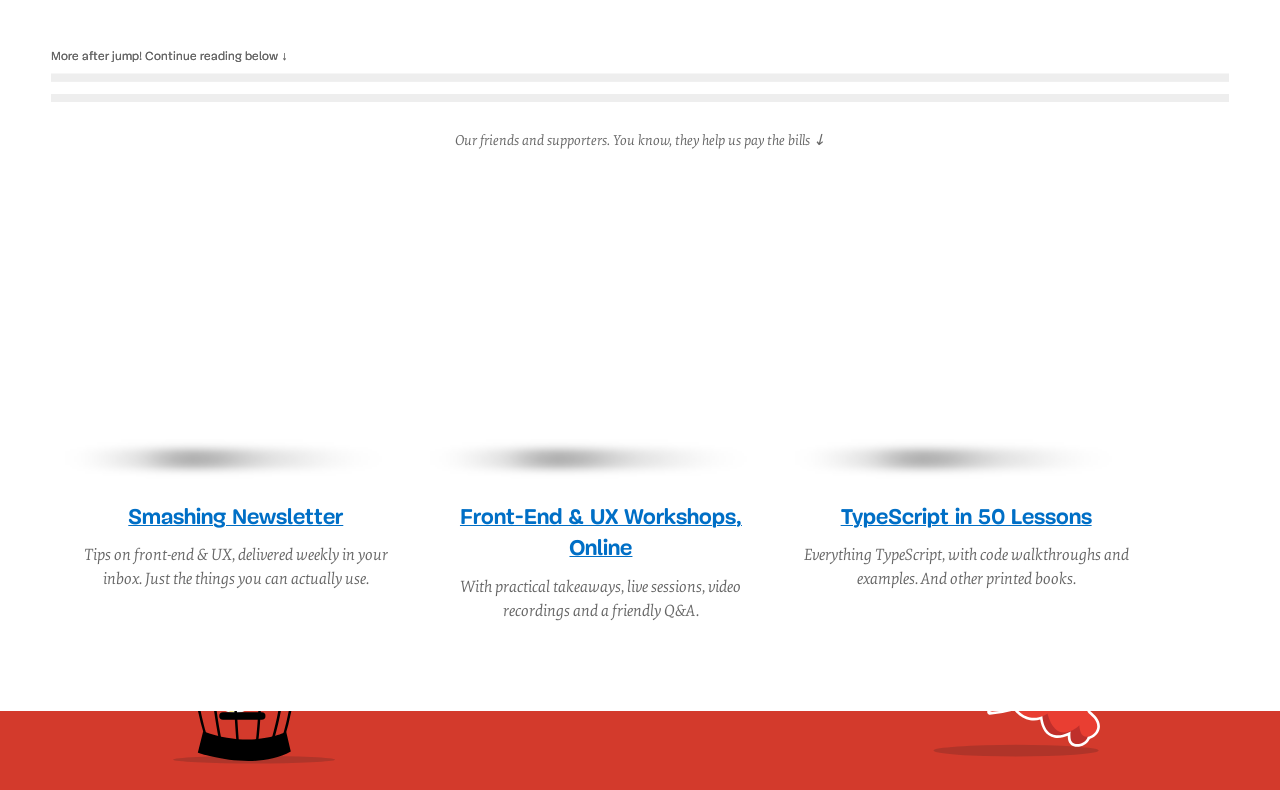How many figures are on the webpage?
Look at the image and respond with a one-word or short phrase answer.

3